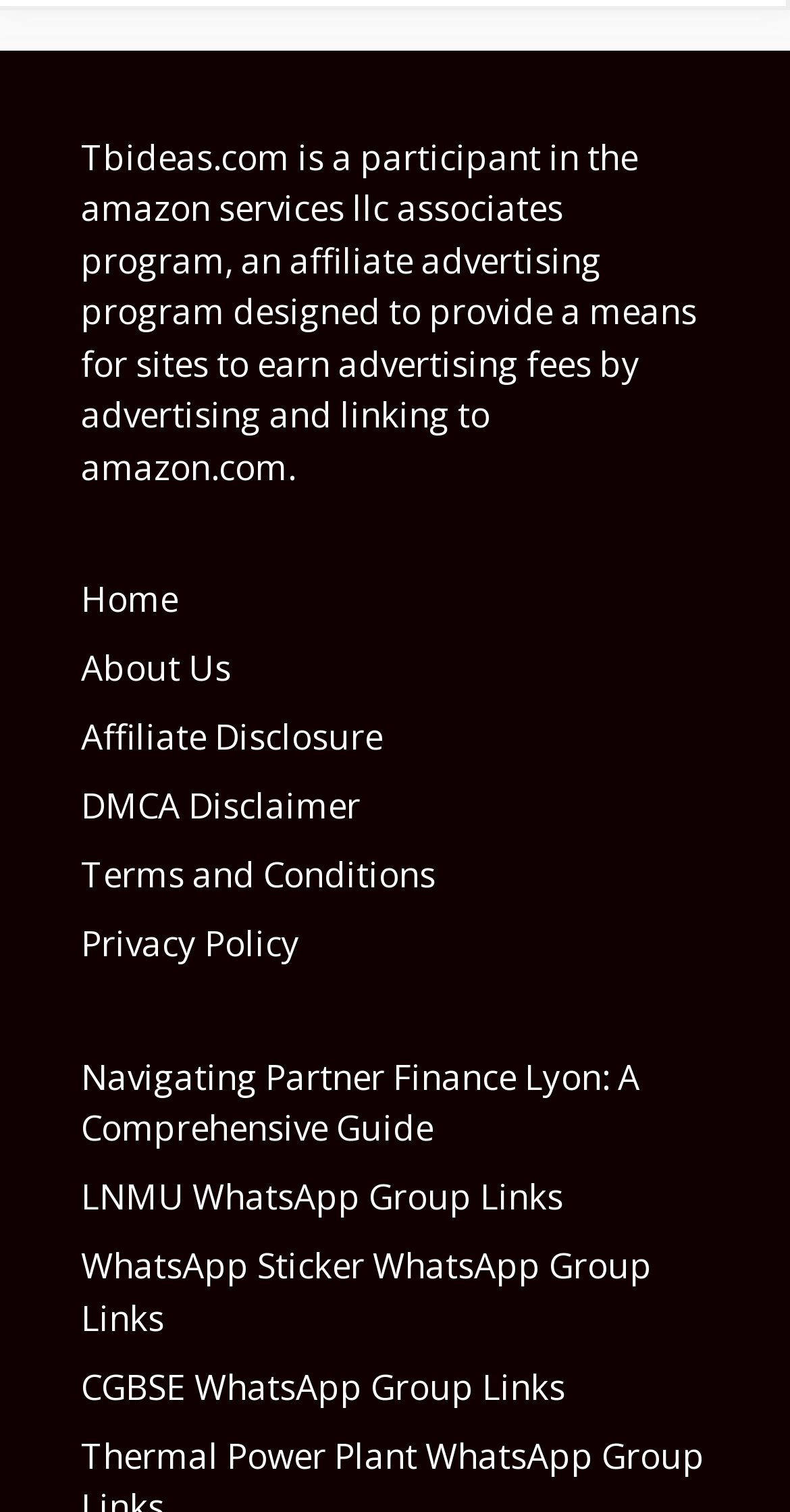Could you find the bounding box coordinates of the clickable area to complete this instruction: "view affiliate disclosure"?

[0.103, 0.472, 0.485, 0.502]